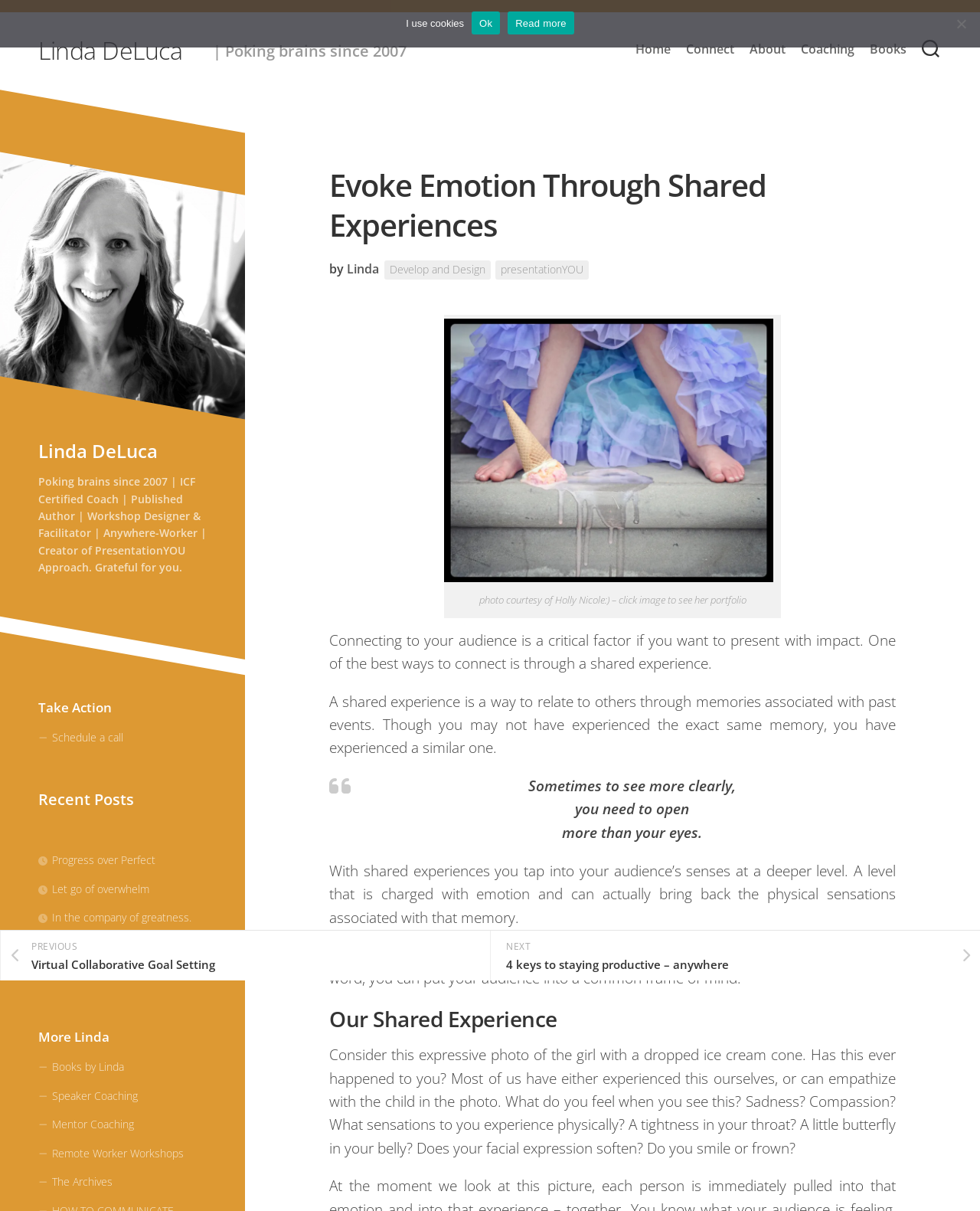Use the details in the image to answer the question thoroughly: 
How many links are there in the 'Recent Posts' section?

The 'Recent Posts' section has 5 links, which are 'Progress over Perfect', 'Let go of overwhelm', 'In the company of greatness.', 'Curiosity over judgement.', and 'GOALS WITHOUT END'. These links are listed below the 'Recent Posts' heading.